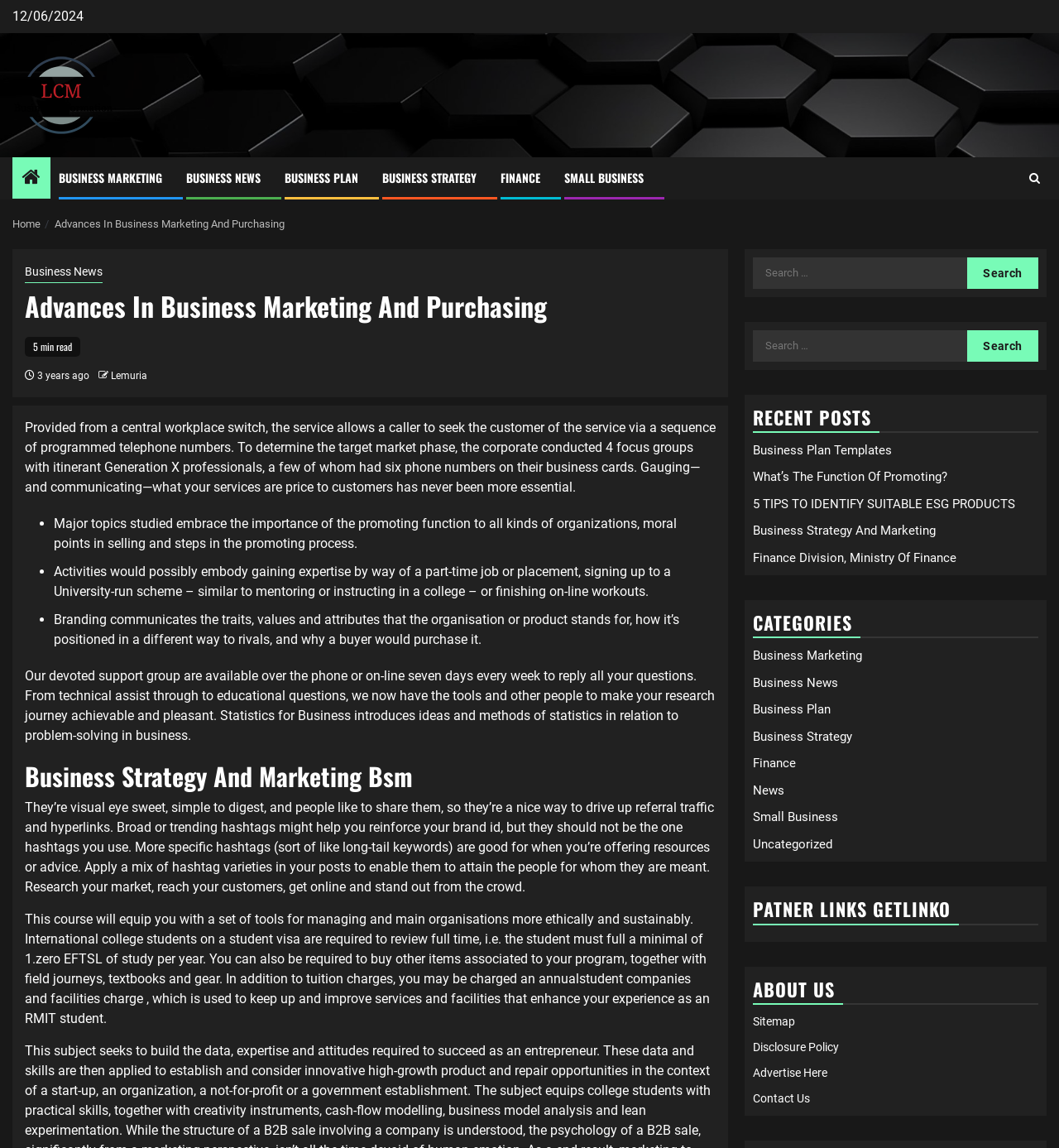Specify the bounding box coordinates (top-left x, top-left y, bottom-right x, bottom-right y) of the UI element in the screenshot that matches this description: News

[0.711, 0.682, 0.741, 0.695]